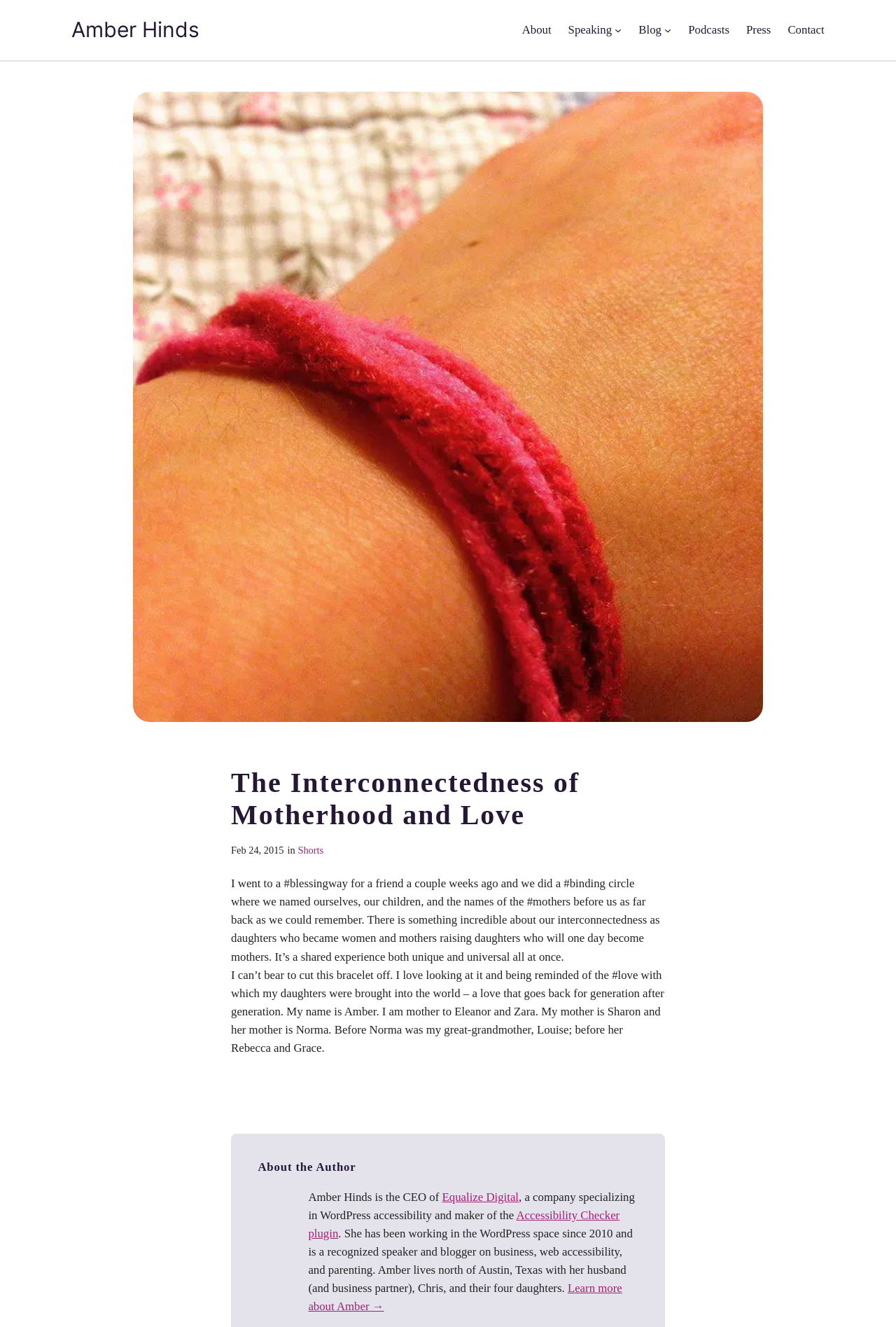Provide a comprehensive caption for the webpage.

The webpage is about Amber Hinds, a CEO and speaker, and her thoughts on motherhood and love. At the top left, there is a link to her name, "Amber Hinds". Below it, there is a navigation menu with links to "About", "Speaking", "Blog", "Podcasts", "Press", and "Contact". 

To the right of the navigation menu, there is a large figure that takes up most of the width of the page. Above the figure, there is a heading that reads "The Interconnectedness of Motherhood and Love". Below the heading, there is a time stamp "Feb 24, 2015" and a link to "Shorts". 

The main content of the page is a series of paragraphs that describe Amber's experience at a blessingway ceremony, where she and others named themselves, their children, and their mothers. The text is quite introspective and poetic, discussing the interconnectedness of mothers and daughters across generations. 

Below the main content, there is a section about the author, Amber Hinds. It describes her as the CEO of Equalize Digital, a company that specializes in WordPress accessibility, and mentions her experience as a speaker and blogger on business, web accessibility, and parenting. The section ends with a link to "Learn more about Amber →".